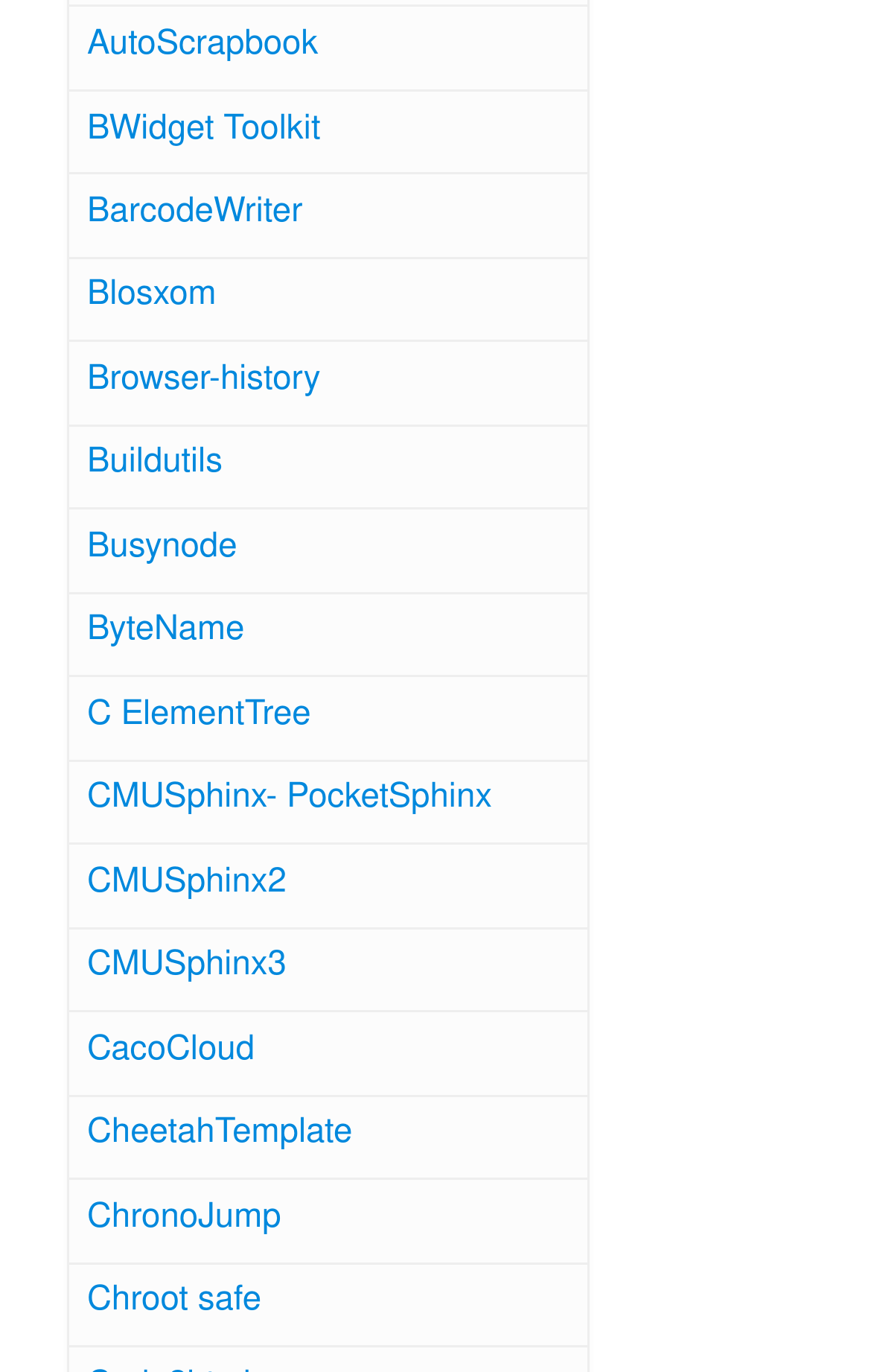Please identify the bounding box coordinates of the element that needs to be clicked to execute the following command: "explore BWidget Toolkit". Provide the bounding box using four float numbers between 0 and 1, formatted as [left, top, right, bottom].

[0.1, 0.084, 0.368, 0.108]